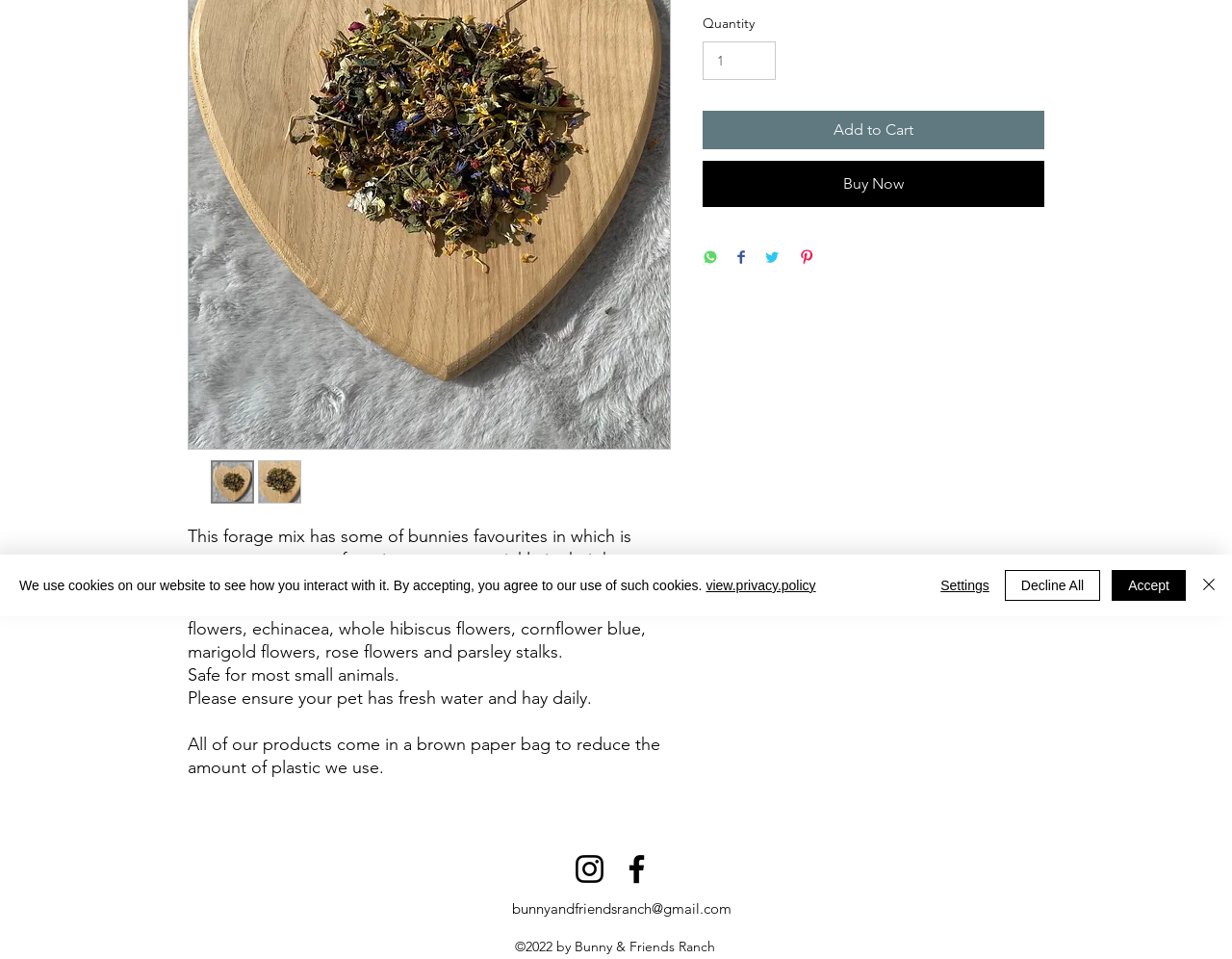Please determine the bounding box coordinates, formatted as (top-left x, top-left y, bottom-right x, bottom-right y), with all values as floating point numbers between 0 and 1. Identify the bounding box of the region described as: Add to Cart

[0.57, 0.116, 0.848, 0.156]